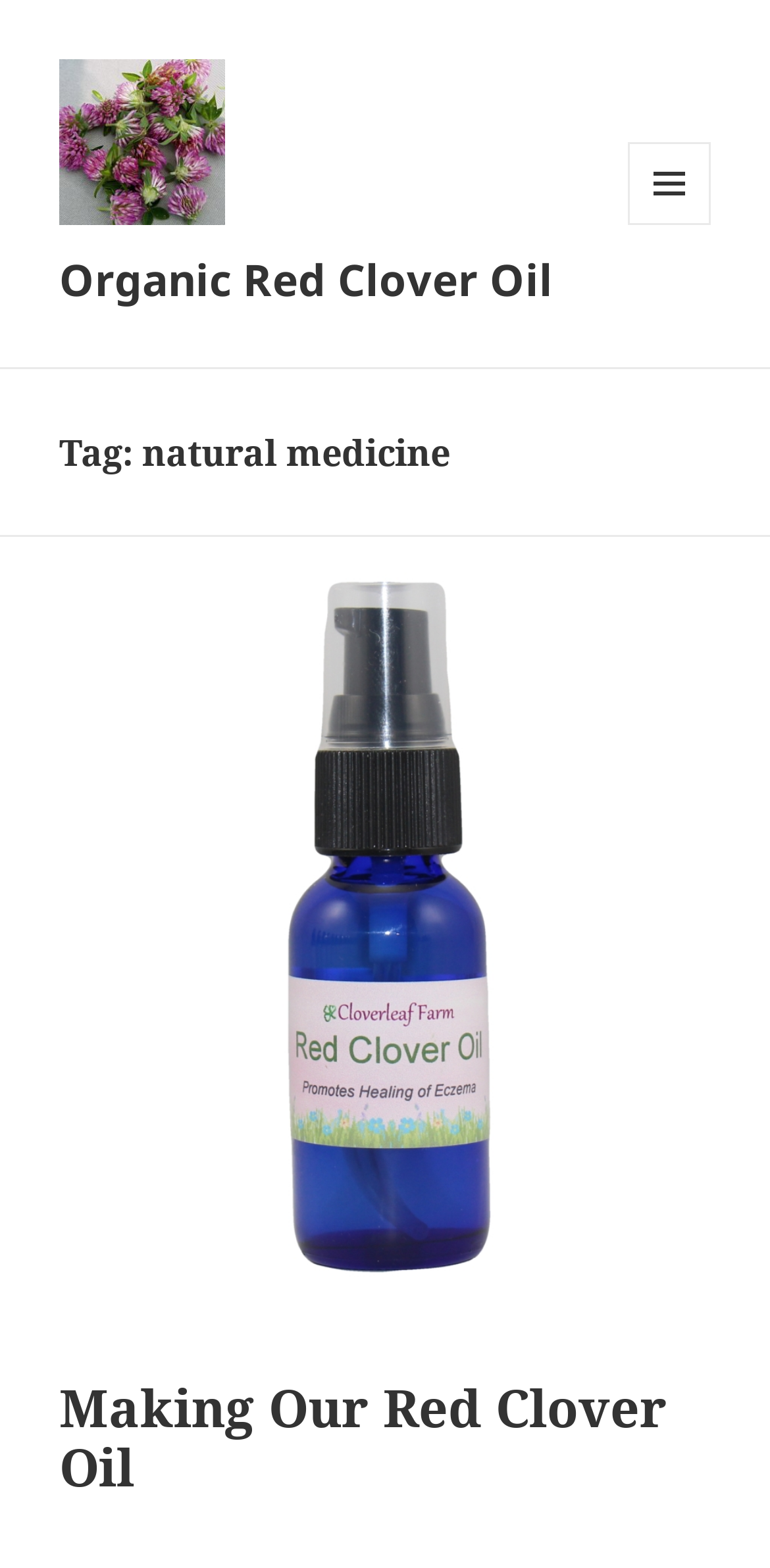Predict the bounding box for the UI component with the following description: "Menu and widgets".

[0.815, 0.091, 0.923, 0.143]